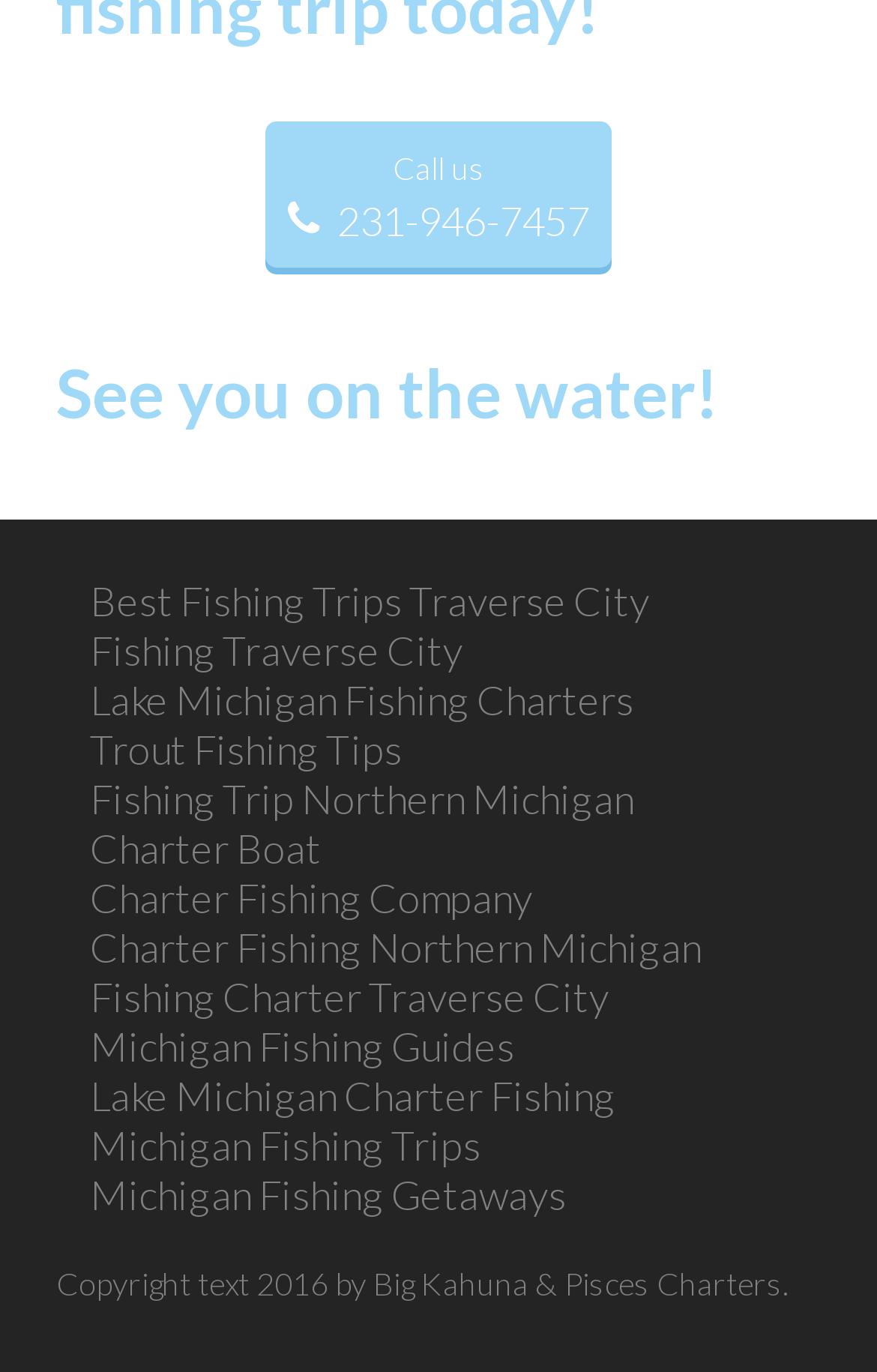Please specify the bounding box coordinates of the area that should be clicked to accomplish the following instruction: "Visit Best Fishing Trips Traverse City". The coordinates should consist of four float numbers between 0 and 1, i.e., [left, top, right, bottom].

[0.103, 0.42, 0.741, 0.456]